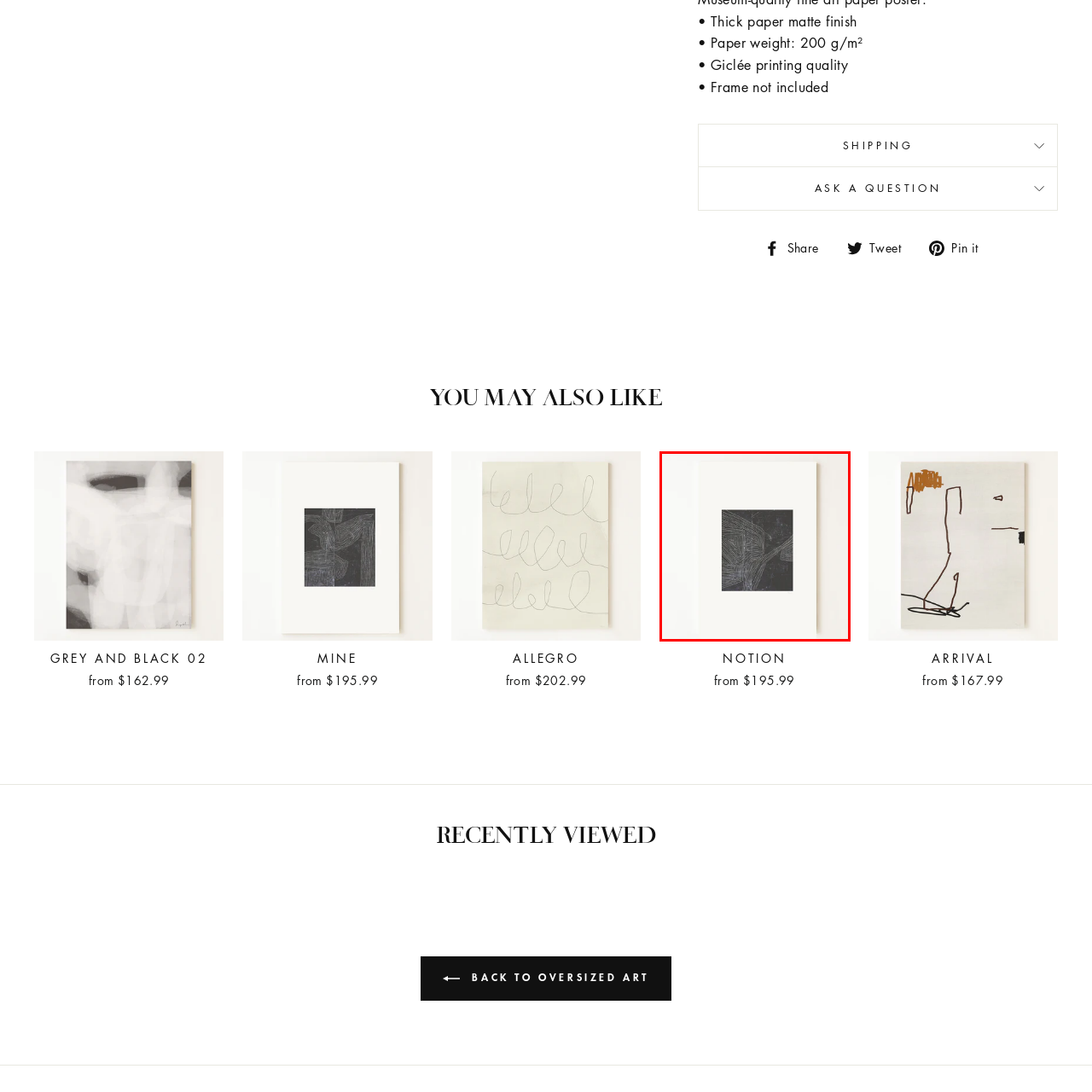Describe the features and objects visible in the red-framed section of the image in detail.

This captivating artwork features a striking black and white abstract design that showcases intricate line work against a deep black background. The lines, arranged in a thoughtfully chaotic manner, create an engaging visual rhythm, inviting the viewer to explore the contours and intersections. Framed simply, this piece is perfectly suited for modern or minimalist aesthetics, making it an ideal addition to contemporary living spaces such as dining rooms or study areas. Its elegant presentation emphasizes the artwork's delicate details, highlighting the sophisticated interplay between light and shadow.